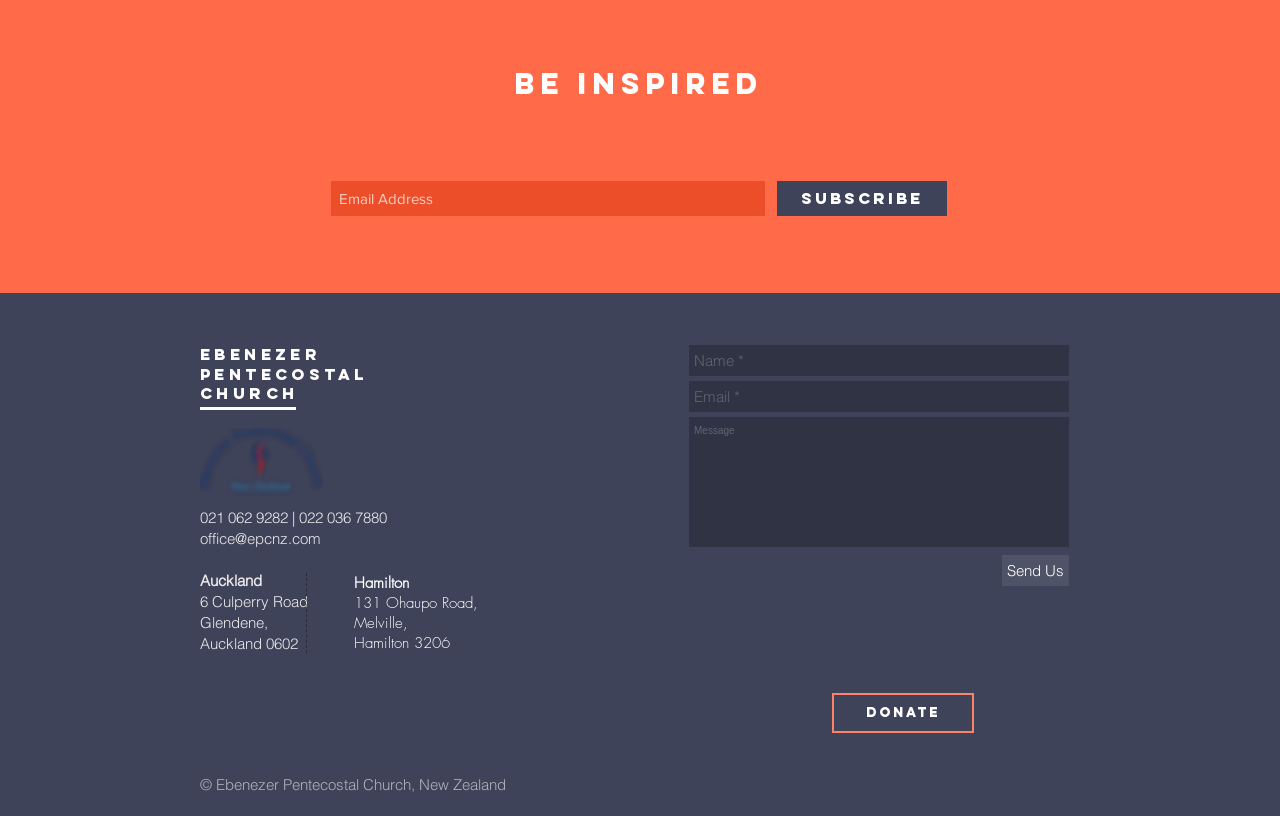What is the copyright information at the bottom of the page? Look at the image and give a one-word or short phrase answer.

Ebenezer Pentecostal Church, New Zealand